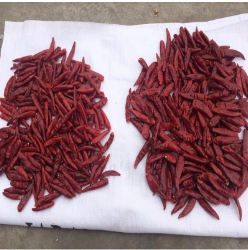What nutrient is this product noted for?
Using the image, provide a detailed and thorough answer to the question.

The caption highlights that this product, which is part of a larger offering of dried chili peppers, is specifically noted for its high vitamin C content, making it a nutritious addition to various recipes.